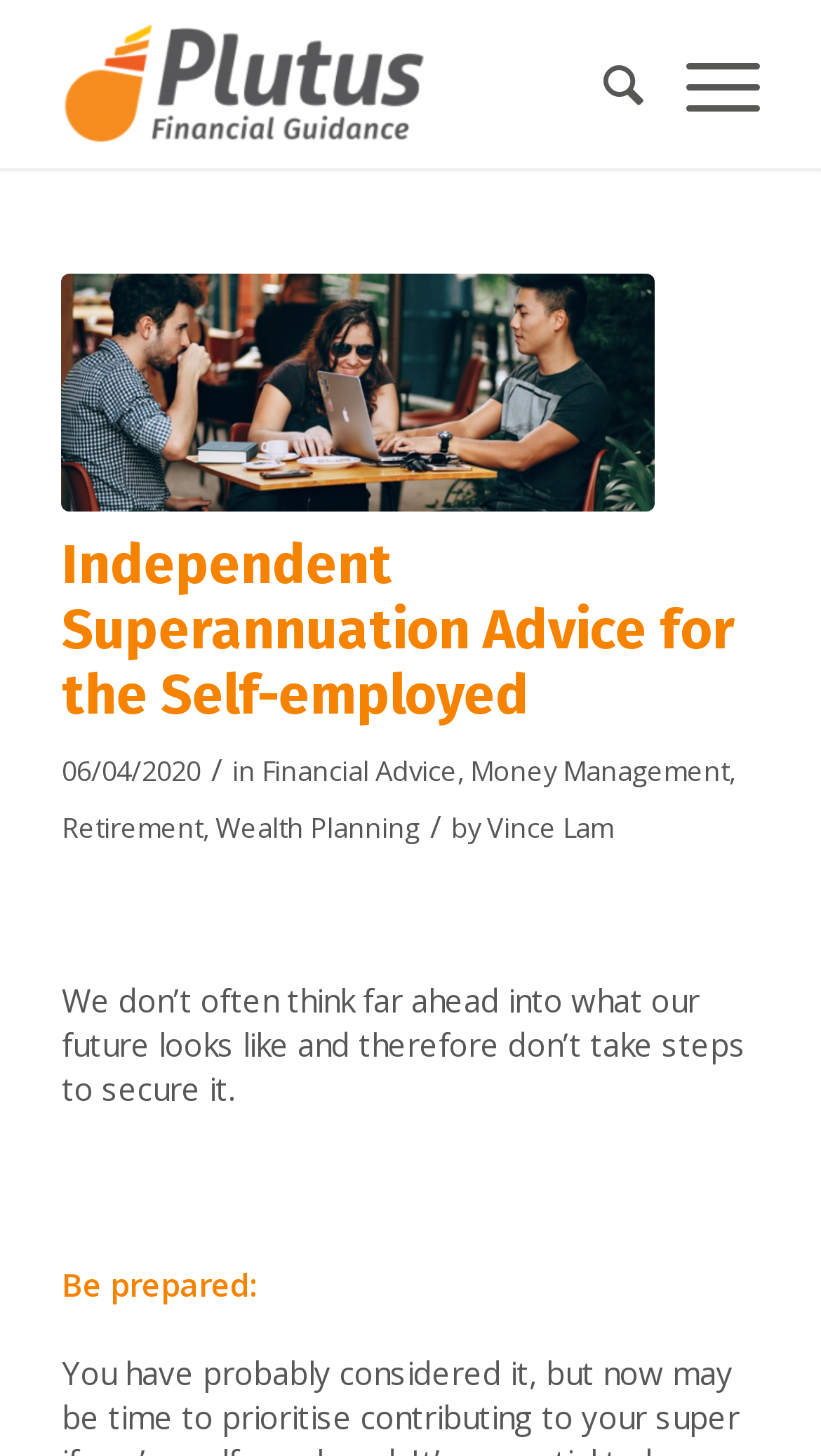Determine and generate the text content of the webpage's headline.

Independent Superannuation Advice for the Self-employed